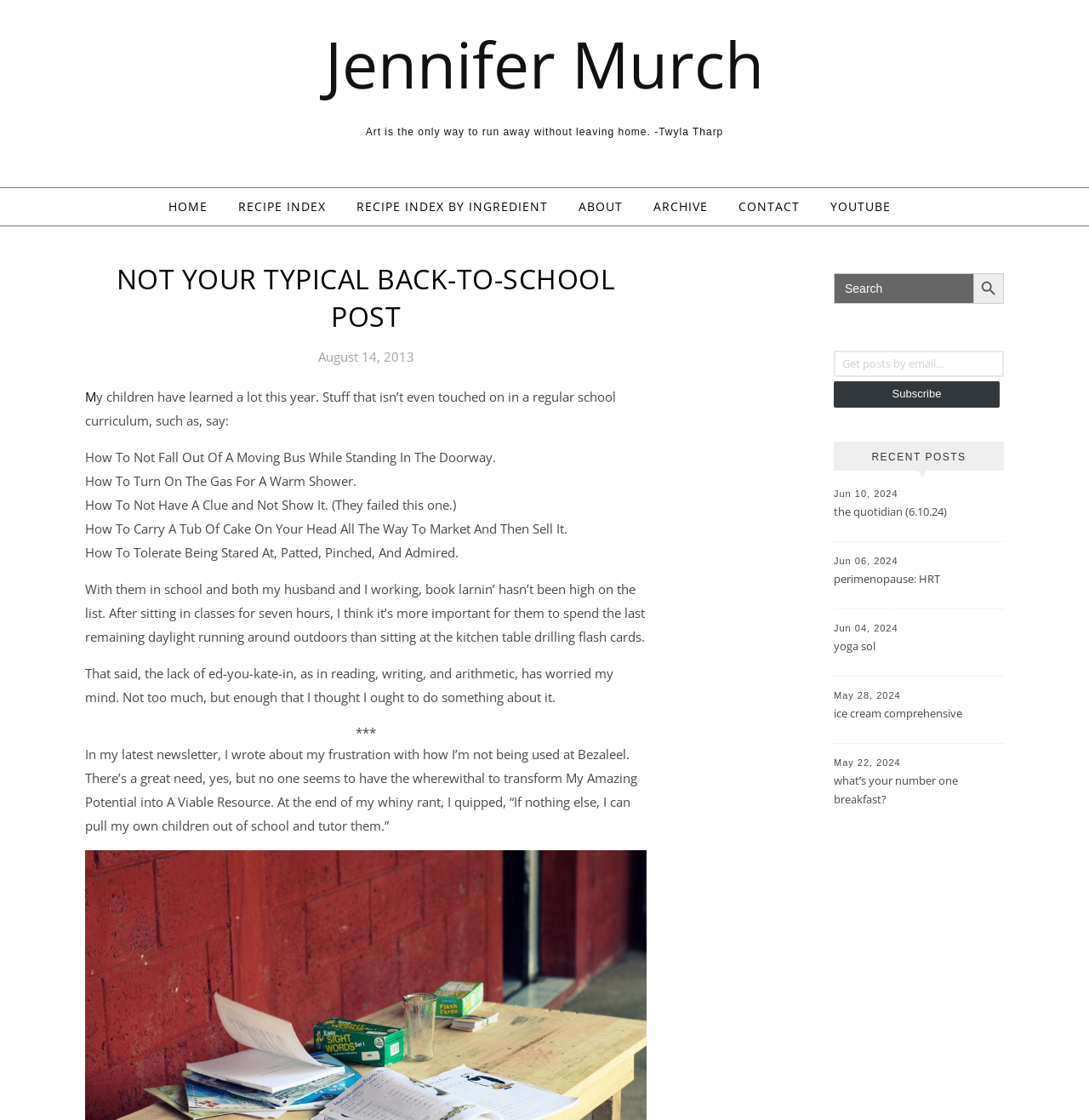Respond to the following question using a concise word or phrase: 
What is the main topic of the post?

Back-to-school